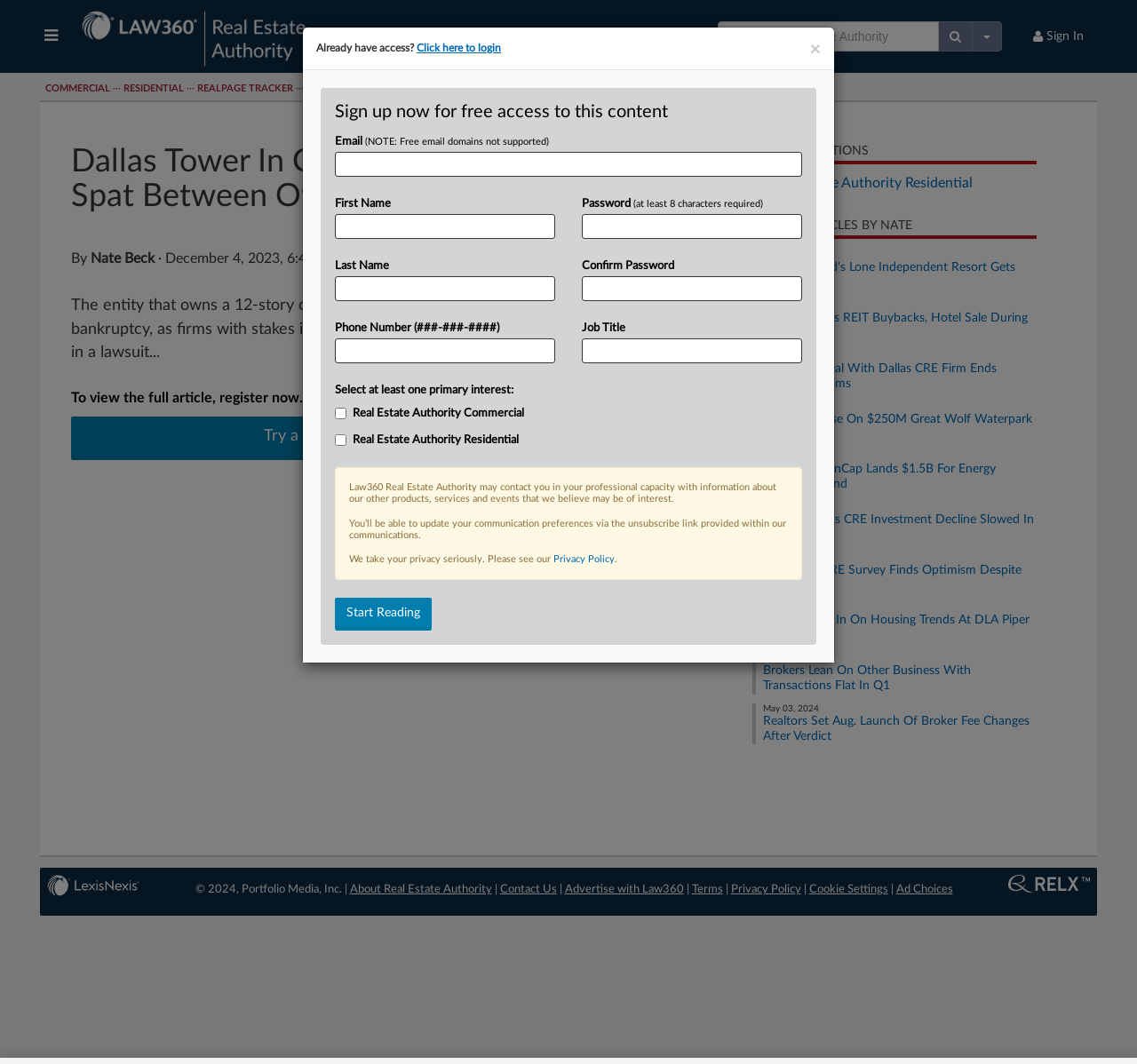Identify the bounding box coordinates for the element you need to click to achieve the following task: "Sign In". Provide the bounding box coordinates as four float numbers between 0 and 1, in the form [left, top, right, bottom].

[0.901, 0.0, 0.961, 0.068]